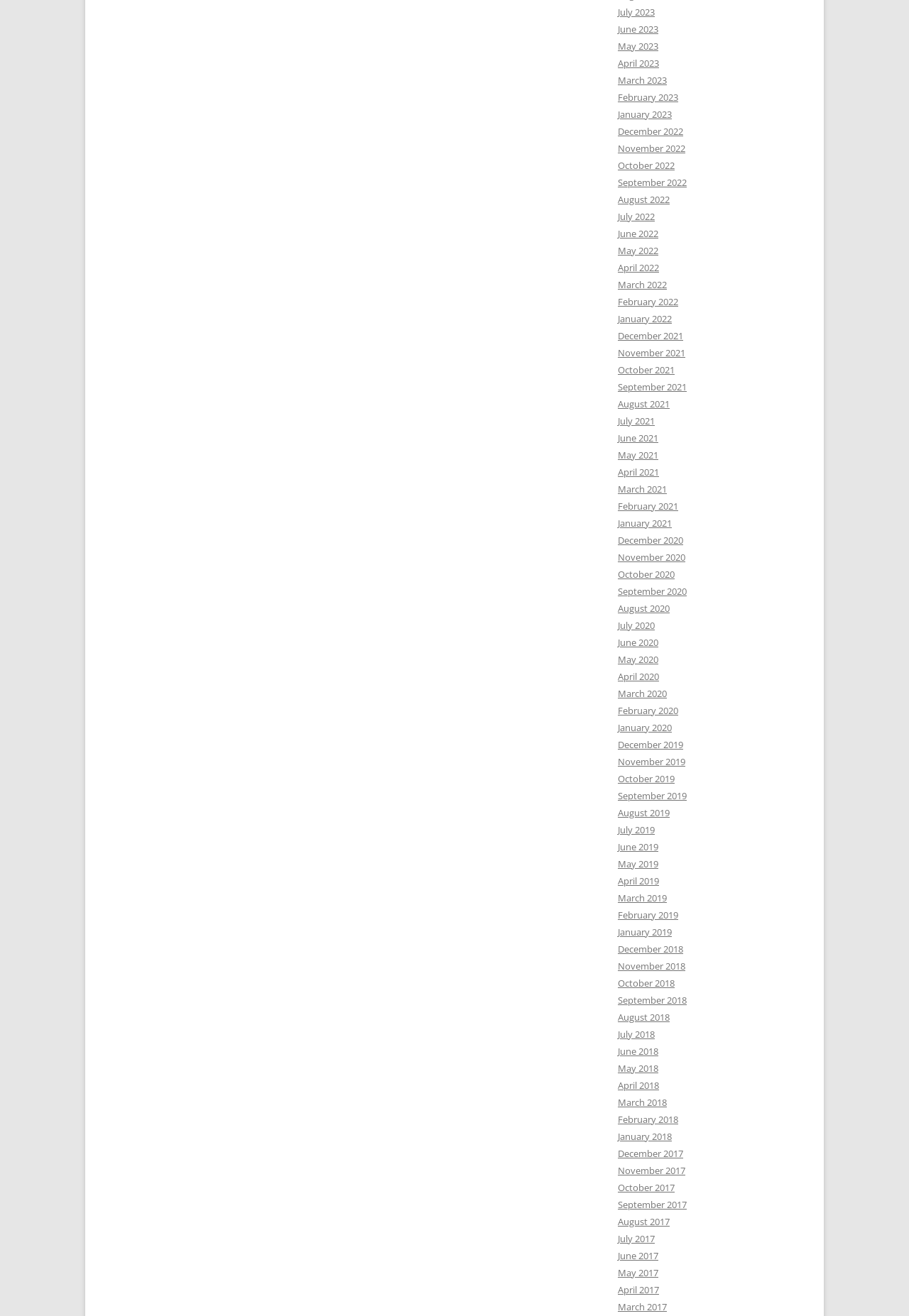Analyze the image and provide a detailed answer to the question: What is the most recent month listed?

I looked at the list of links on the webpage and found that the most recent month listed is July 2023, which is the first link on the list.